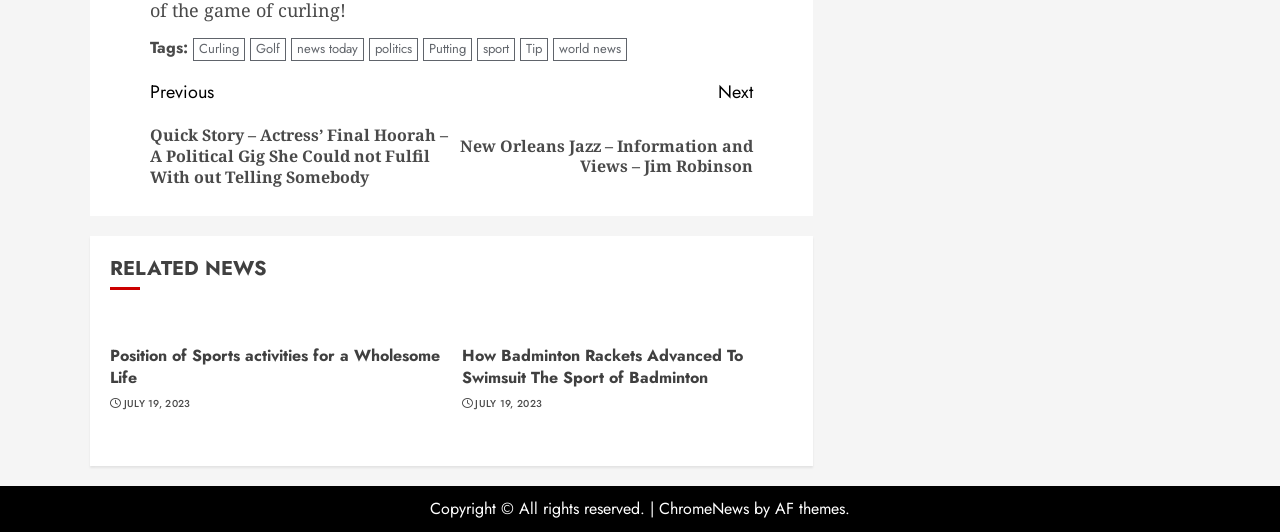What is the topic of the article 'Position of Sports activities for a Wholesome Life'?
Based on the screenshot, provide a one-word or short-phrase response.

Sports and health